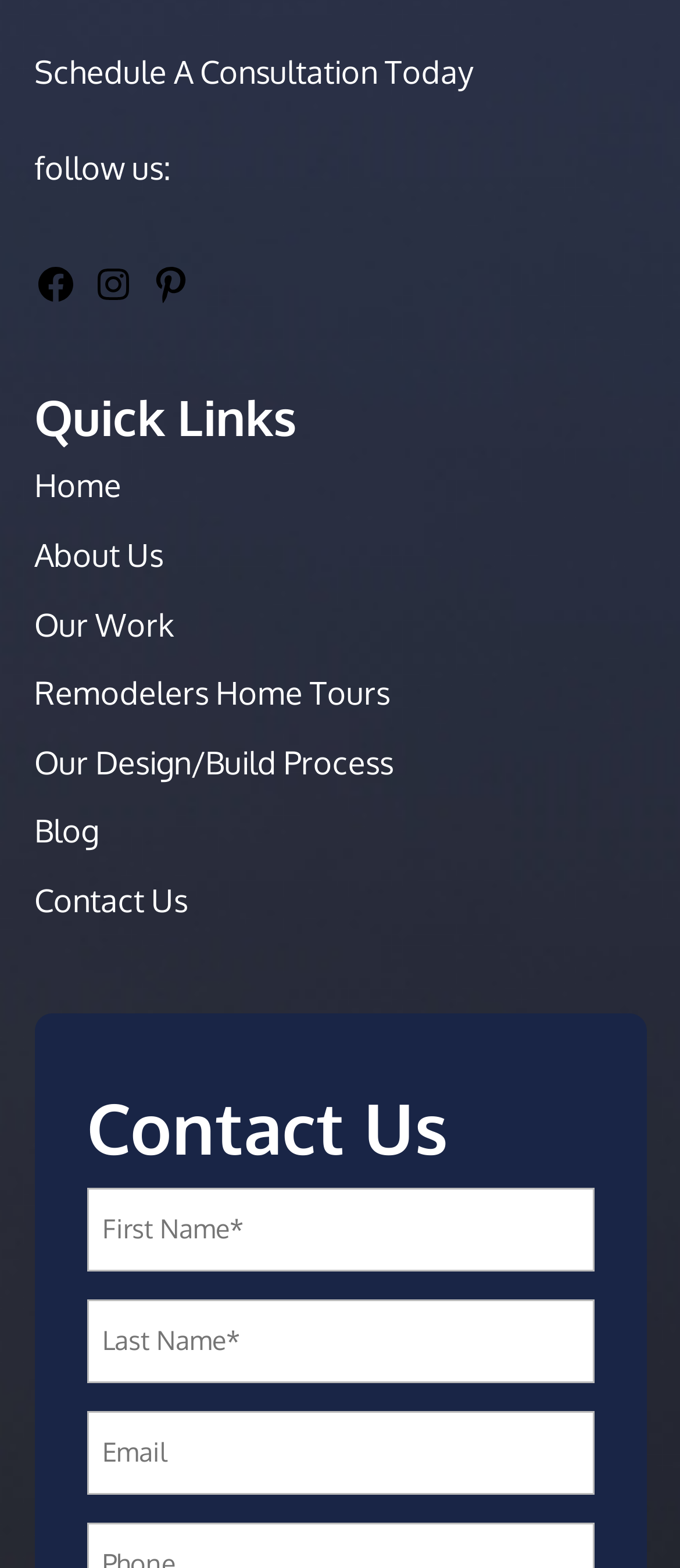Find the bounding box coordinates of the clickable area that will achieve the following instruction: "Follow us on Facebook".

[0.05, 0.174, 0.112, 0.199]